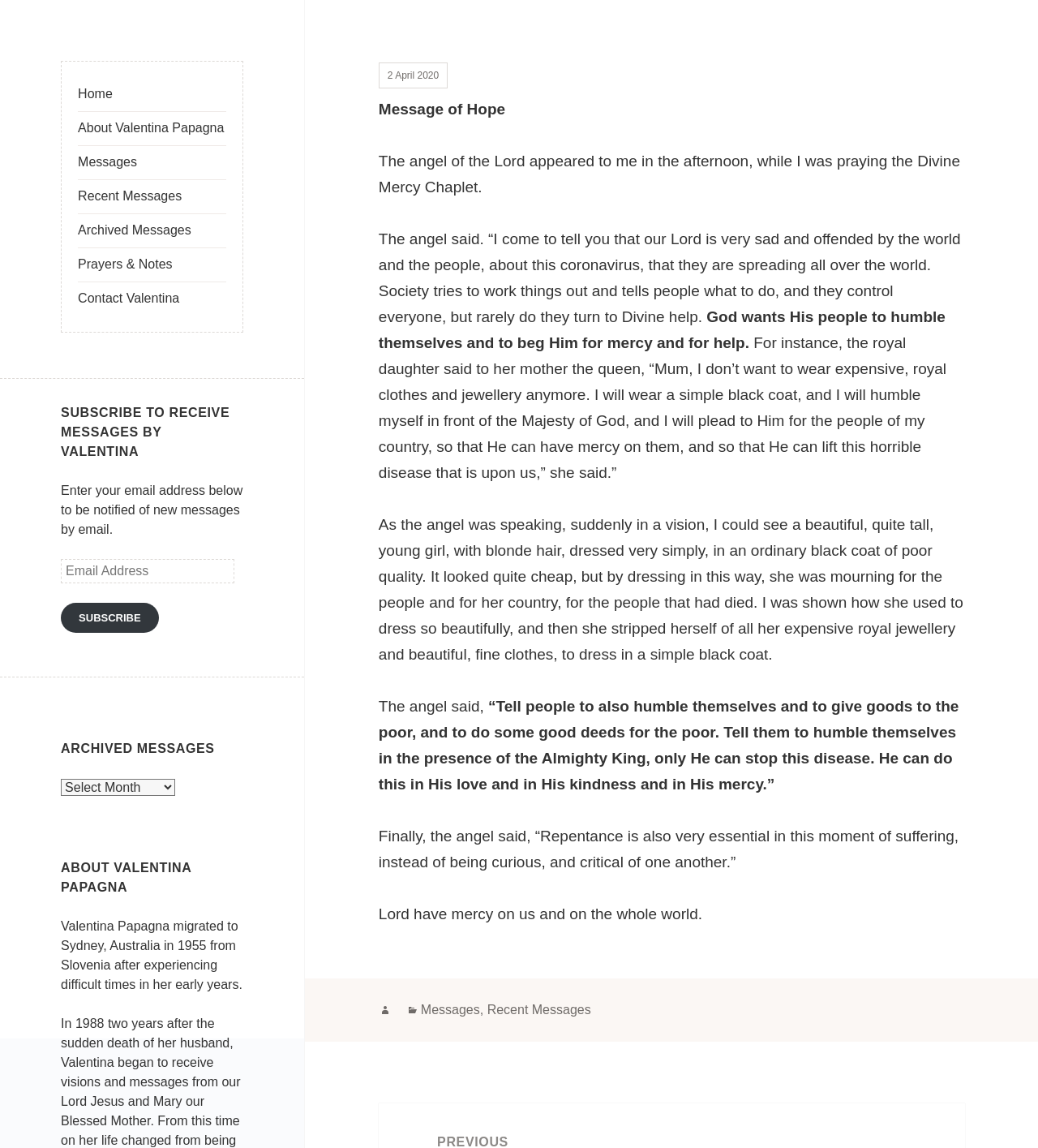What is the topic of the message on 2 April 2020?
Please interpret the details in the image and answer the question thoroughly.

I found the answer by looking at the article section where it says 'Message of Hope' and then describes a message from an angel about the coronavirus and the importance of humility and repentance.